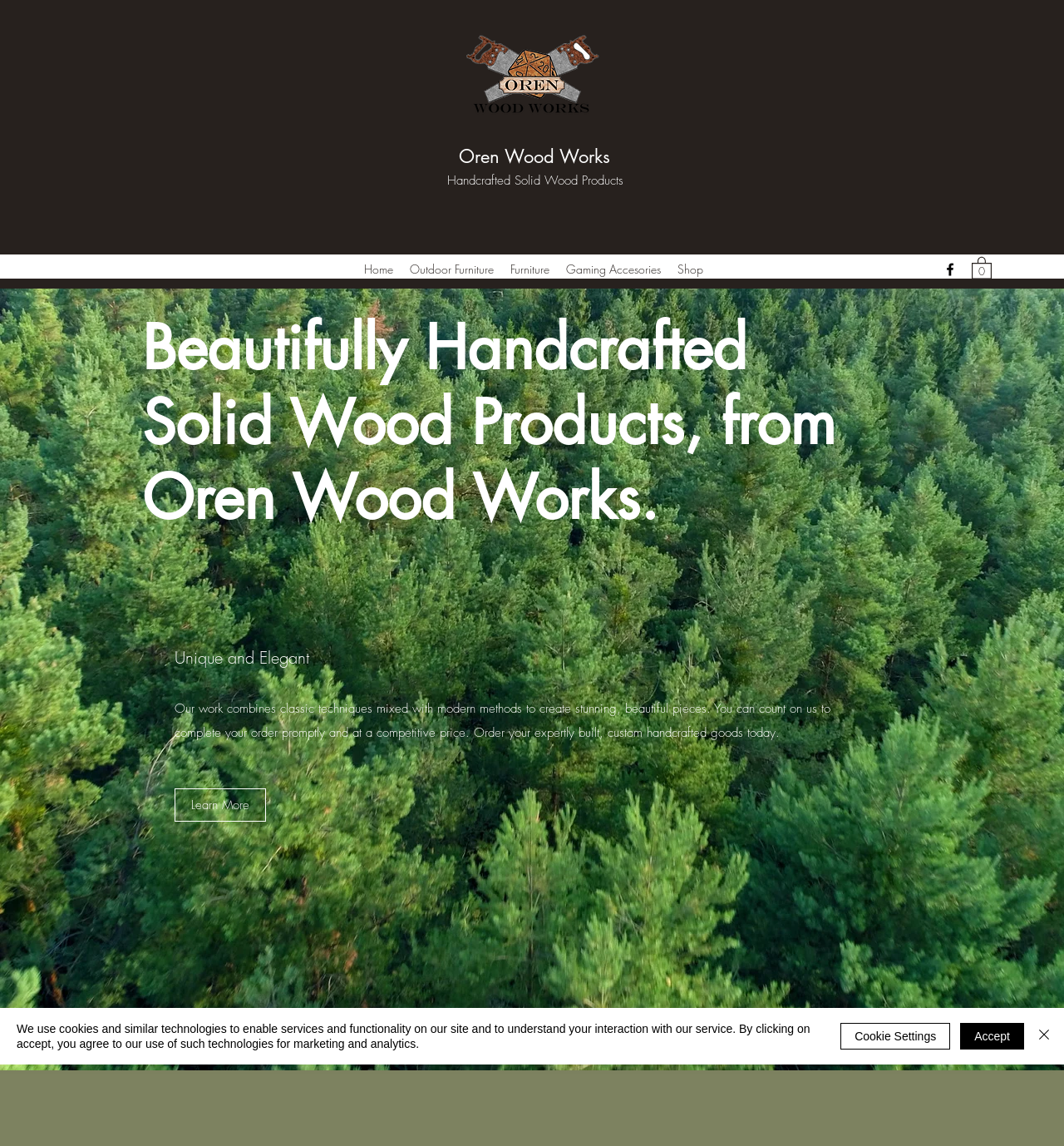What type of products does Oren Wood Works specialize in? Observe the screenshot and provide a one-word or short phrase answer.

Solid wood gaming accessories